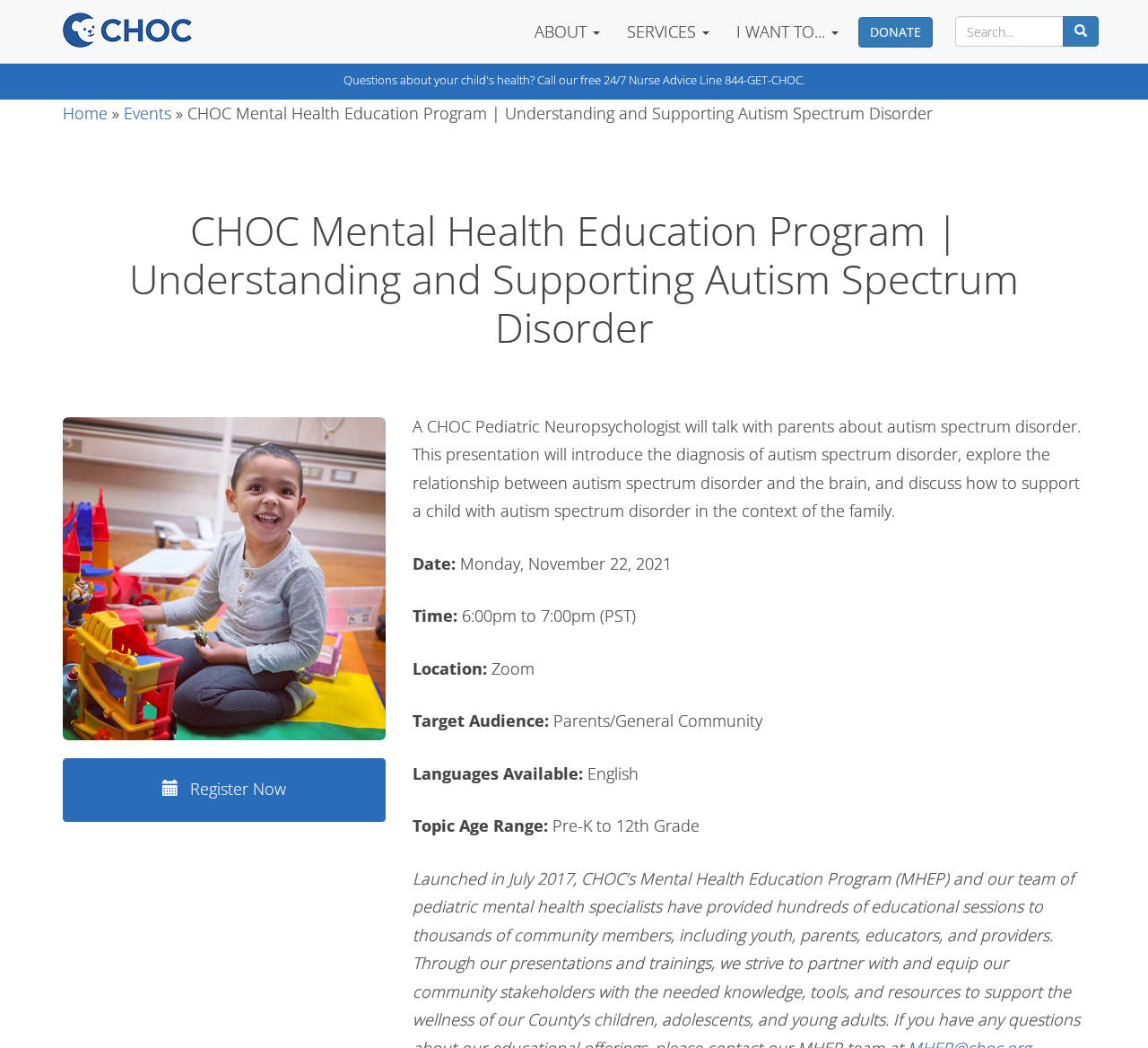Identify the bounding box coordinates for the region of the element that should be clicked to carry out the instruction: "Read the 'How ANeck Relax Can Bring Relief to Your Neck Pain?' article". The bounding box coordinates should be four float numbers between 0 and 1, i.e., [left, top, right, bottom].

None